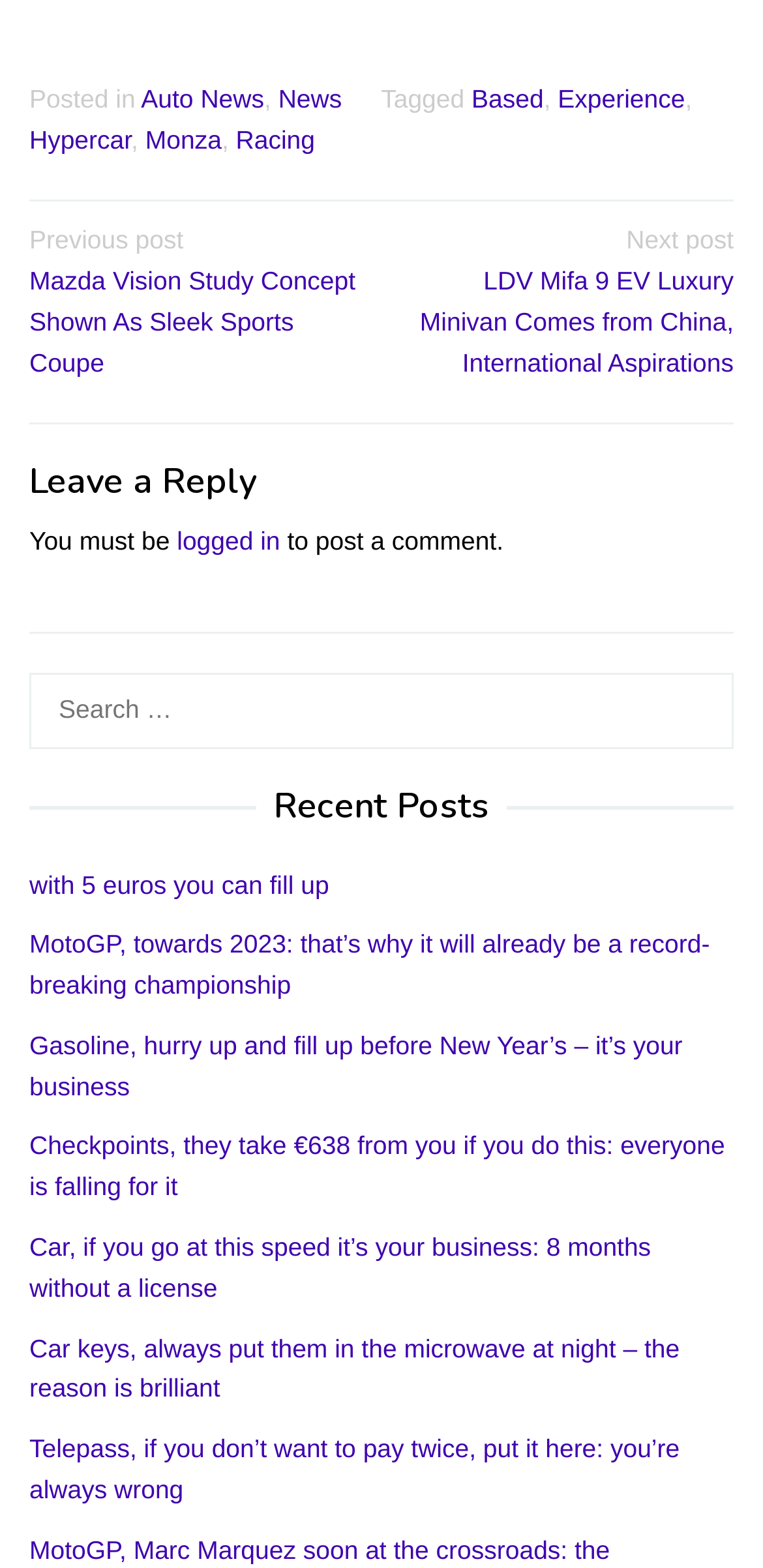What is the navigation section for?
Refer to the image and answer the question using a single word or phrase.

Posts